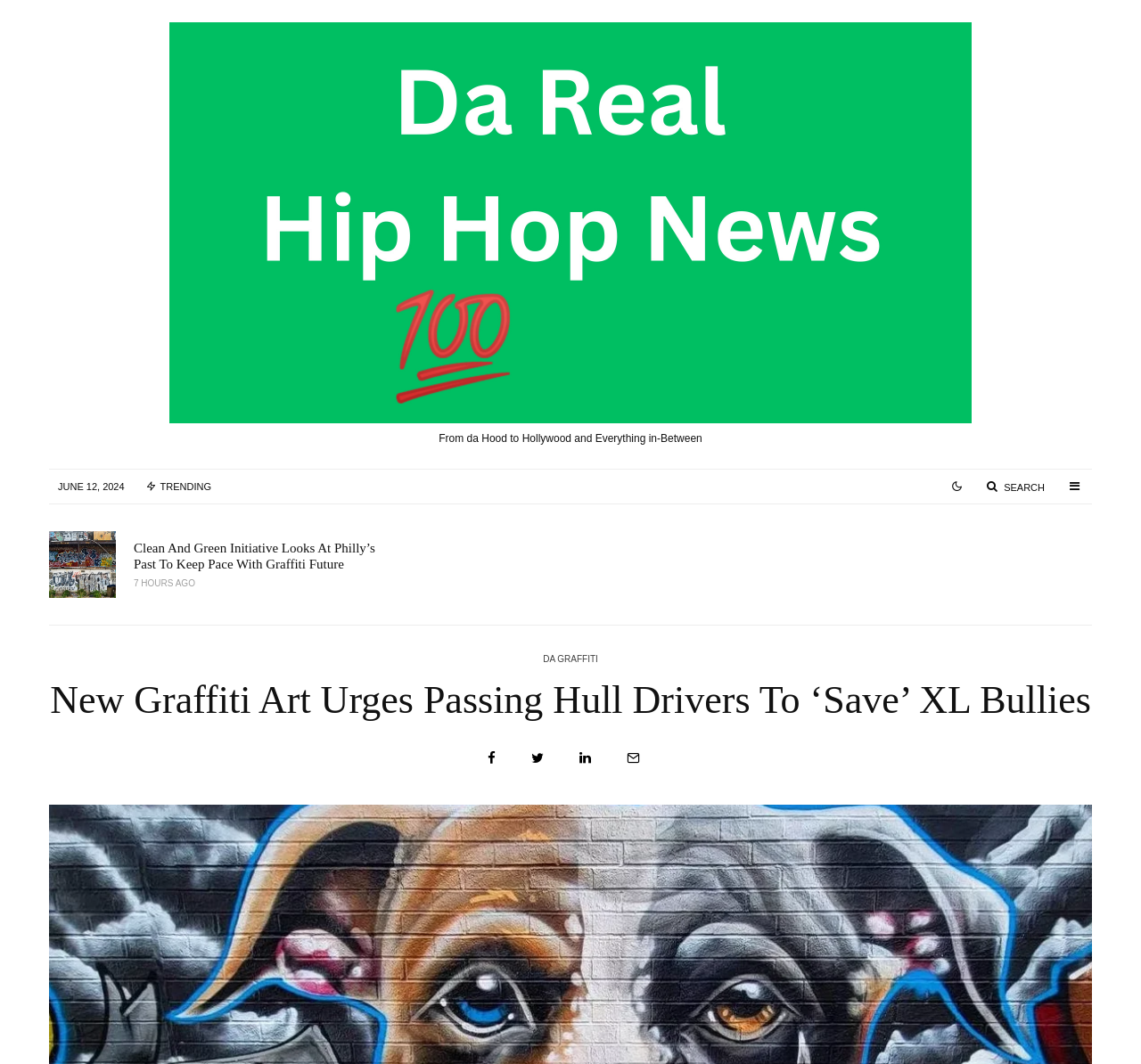Craft a detailed narrative of the webpage's structure and content.

This webpage appears to be a news article page, with a focus on graffiti and street art. At the top, there are several links to other articles or sections, including "From da Hood to Hollywood and Everything in-Between", "TRENDING", and a search icon. 

Below these links, there are three main article sections, each with a heading, a link to the full article, and a timestamp indicating when the article was posted. The first article is about a clean and green initiative in Philly, the second is about a community rallying to restore a vandalized "Snoopy Bridge" in Tarzana, and the third is about a new mural coming to the Torpedo Factory exterior. 

To the right of these article sections, there is a link to "DA GRAFFITI" and a heading that reads "New Graffiti Art Urges Passing Hull Drivers To ‘Save’ XL Bullies", which seems to be the main topic of the page. 

At the bottom, there are several social media links, including "Share", "Tweet", "Share", and "Email", allowing users to share the article on various platforms.